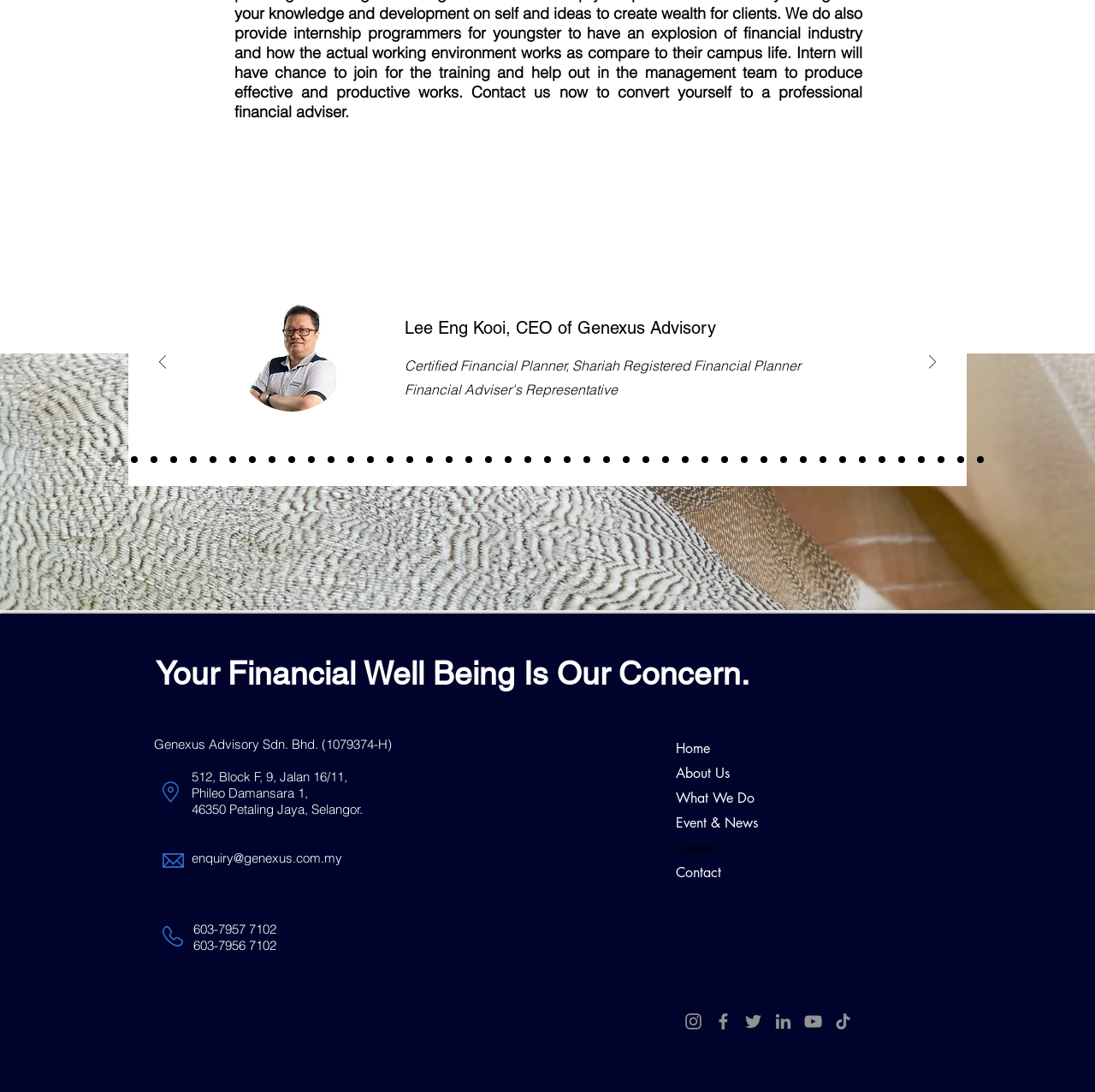Please find the bounding box for the following UI element description. Provide the coordinates in (top-left x, top-left y, bottom-right x, bottom-right y) format, with values between 0 and 1: About Us

[0.617, 0.697, 0.731, 0.719]